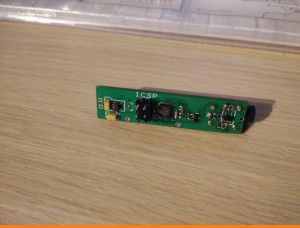Elaborate on the image by describing it in detail.

The image showcases a green printed circuit board (PCB) prominently labeled "ICSP." The board features several electronic components including resistors, capacitors, and a microcontroller interface, indicating its role in programming and debugging integrated circuits. Positioned on a light wooden surface, the PCB is captured in a clear and well-lit setting, allowing for detailed visibility of its layout and components. This particular PCB appears to be freshly assembled, aligning with the context of the accompanying text which discusses recent hardware developments. The photograph emphasizes the intricate design typical of modern circuit boards, highlighting the craftsmanship involved in electronics prototyping and assembly.